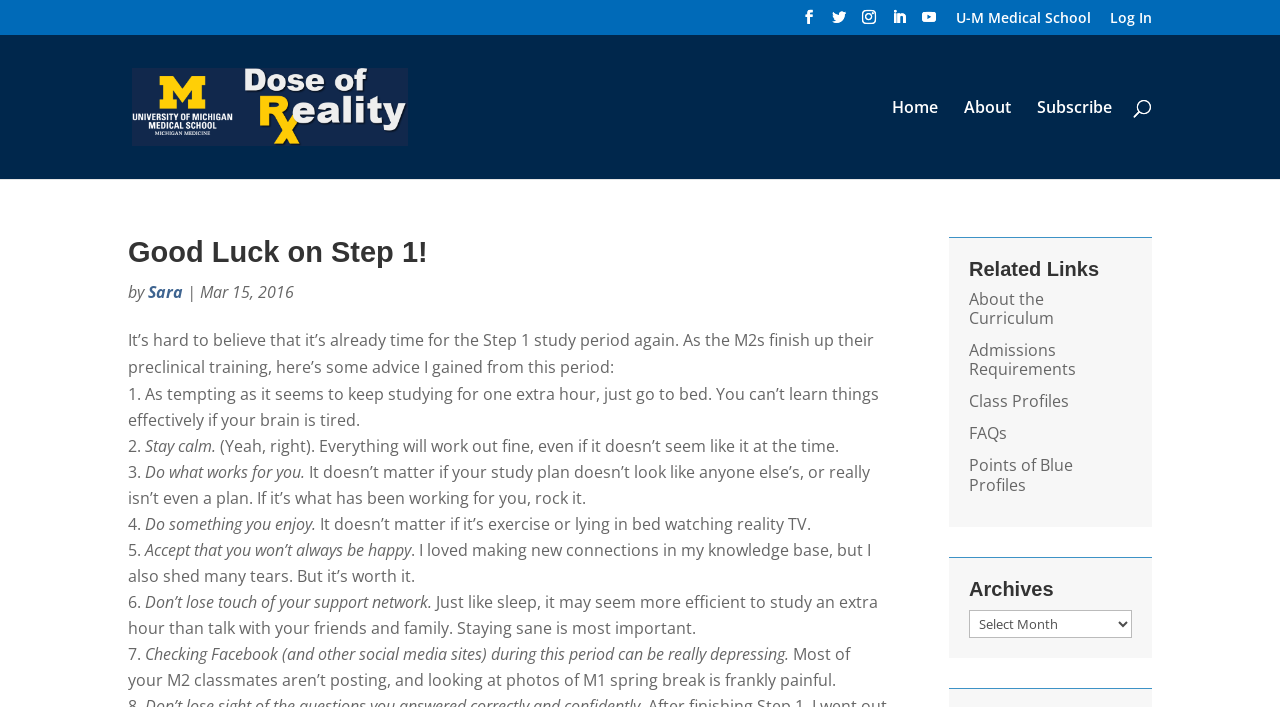Analyze the image and deliver a detailed answer to the question: How many links are there in the top navigation bar?

I counted the number of link elements in the top navigation bar by looking at the elements with y-coordinates around 0.013. There are 5 links: '', '', '', '', and ''.